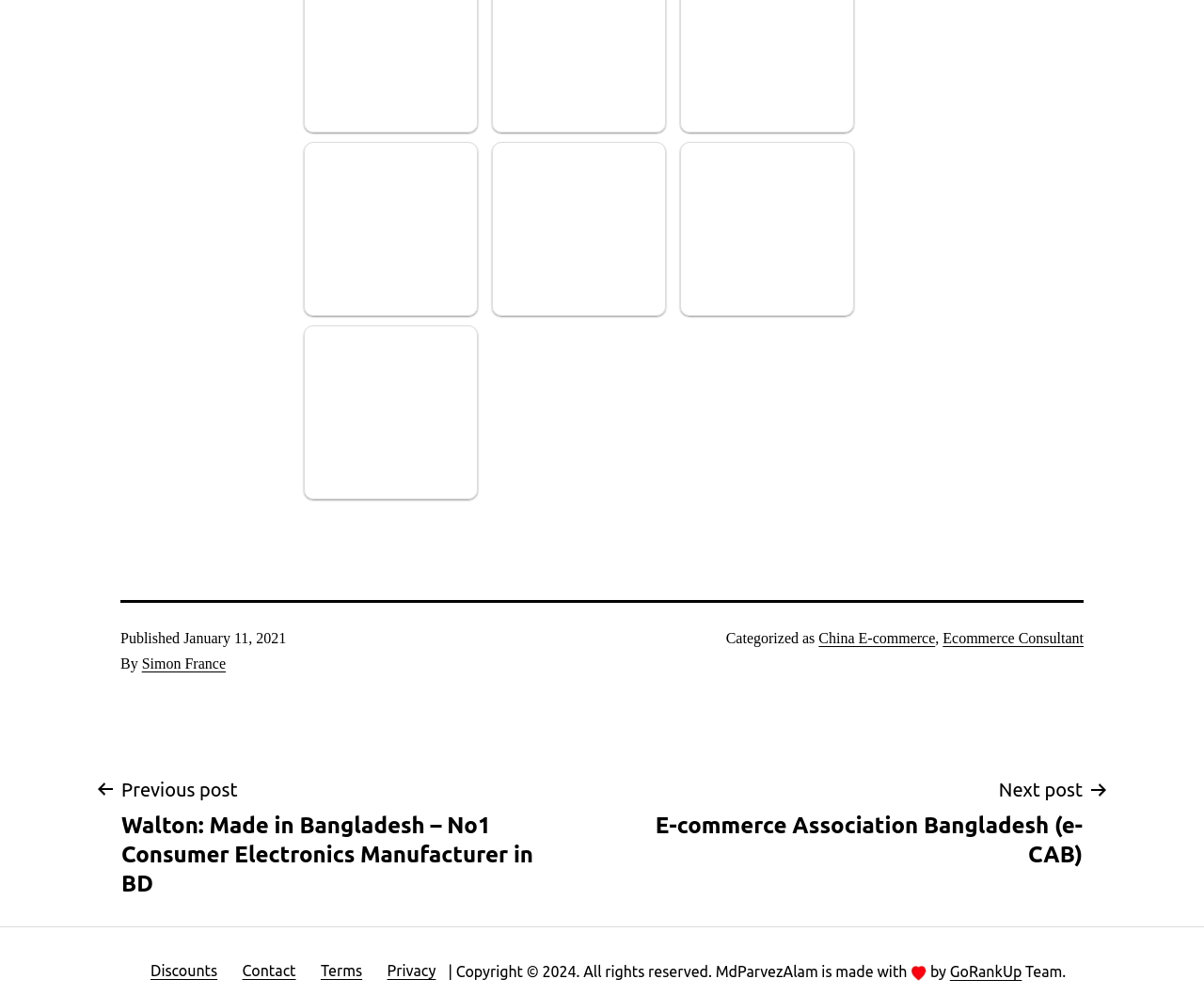Extract the bounding box coordinates of the UI element described by: "Next postE-commerce Association Bangladesh (e-CAB)". The coordinates should include four float numbers ranging from 0 to 1, e.g., [left, top, right, bottom].

[0.508, 0.777, 0.922, 0.873]